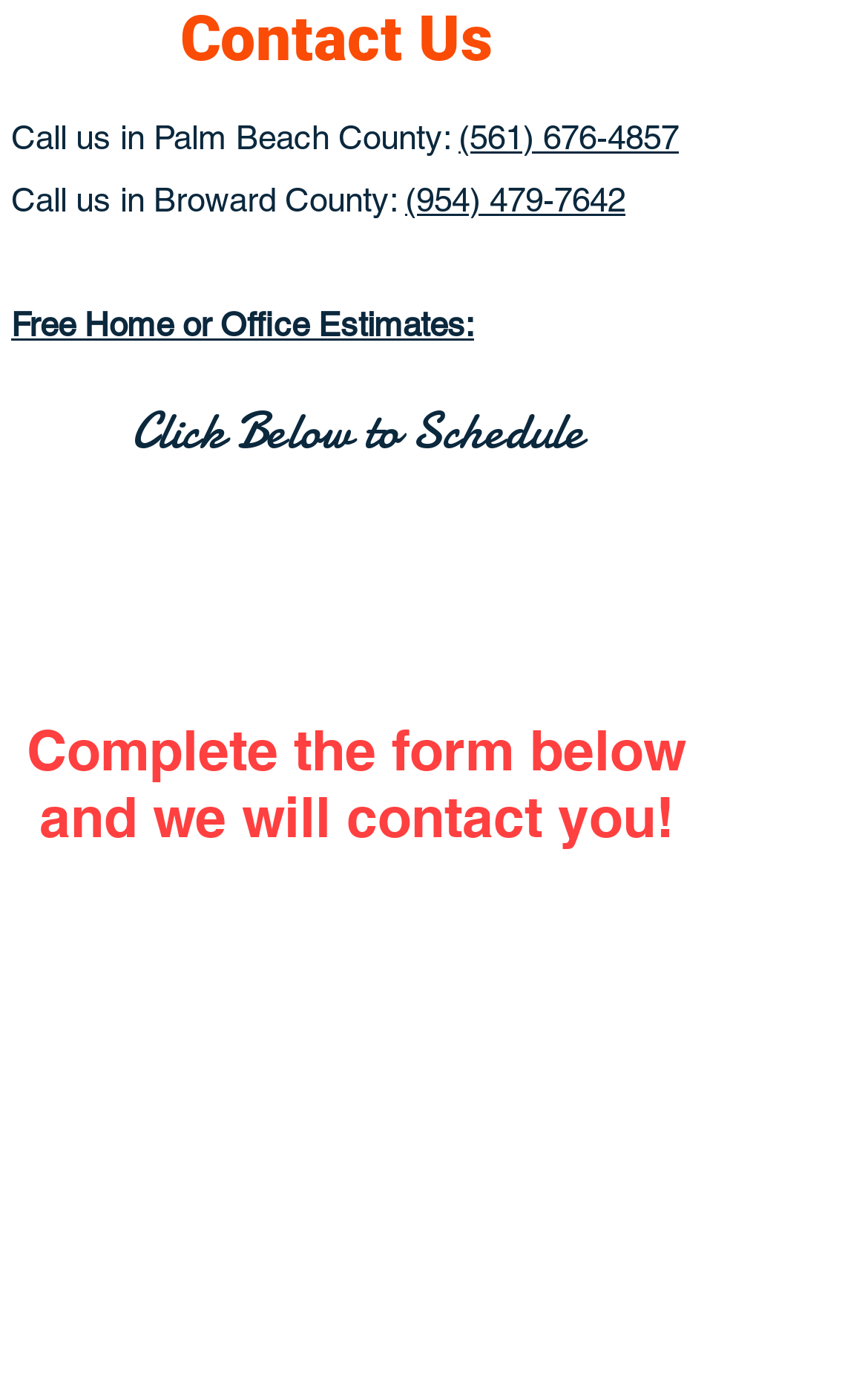Please determine the bounding box coordinates of the element's region to click for the following instruction: "Click to schedule an estimate in Palm Beach County".

[0.046, 0.345, 0.764, 0.412]